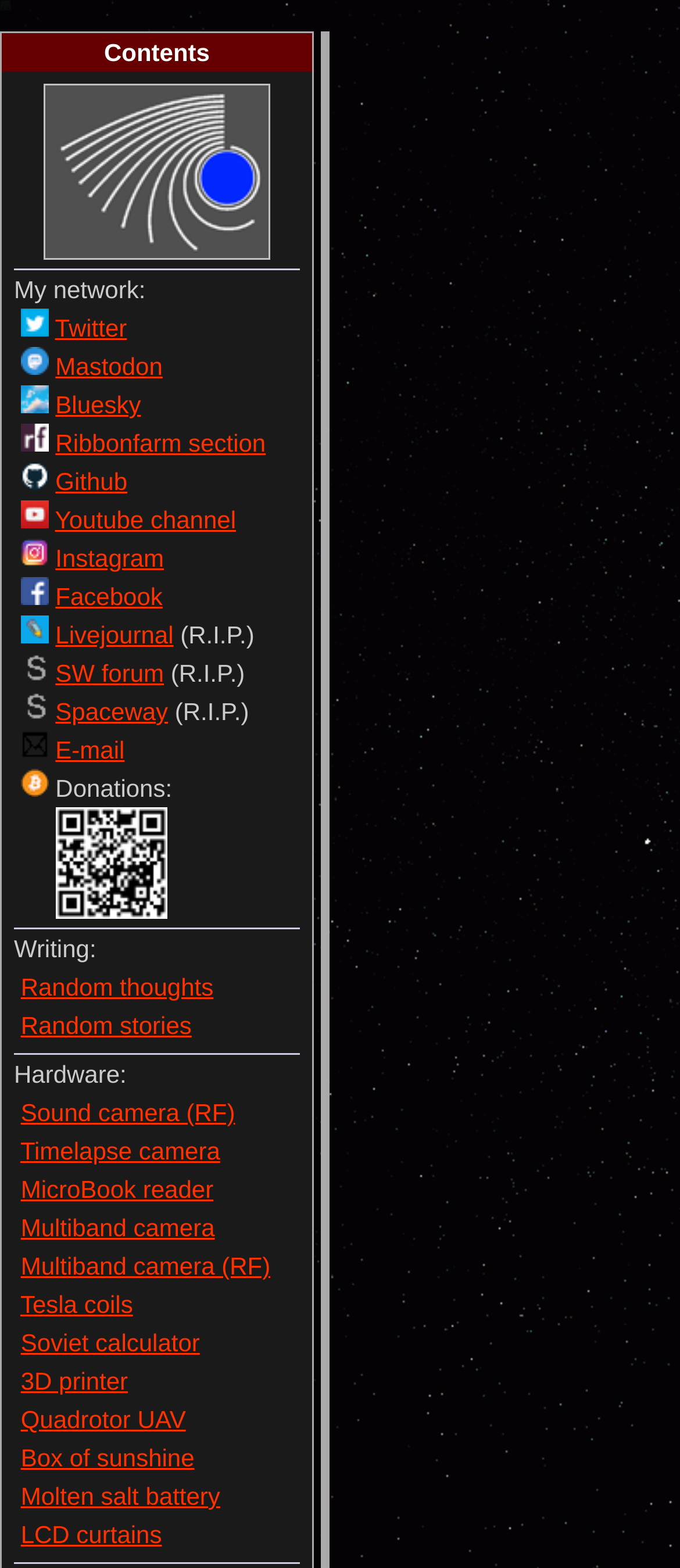Please specify the coordinates of the bounding box for the element that should be clicked to carry out this instruction: "Send an E-mail". The coordinates must be four float numbers between 0 and 1, formatted as [left, top, right, bottom].

[0.081, 0.469, 0.183, 0.487]